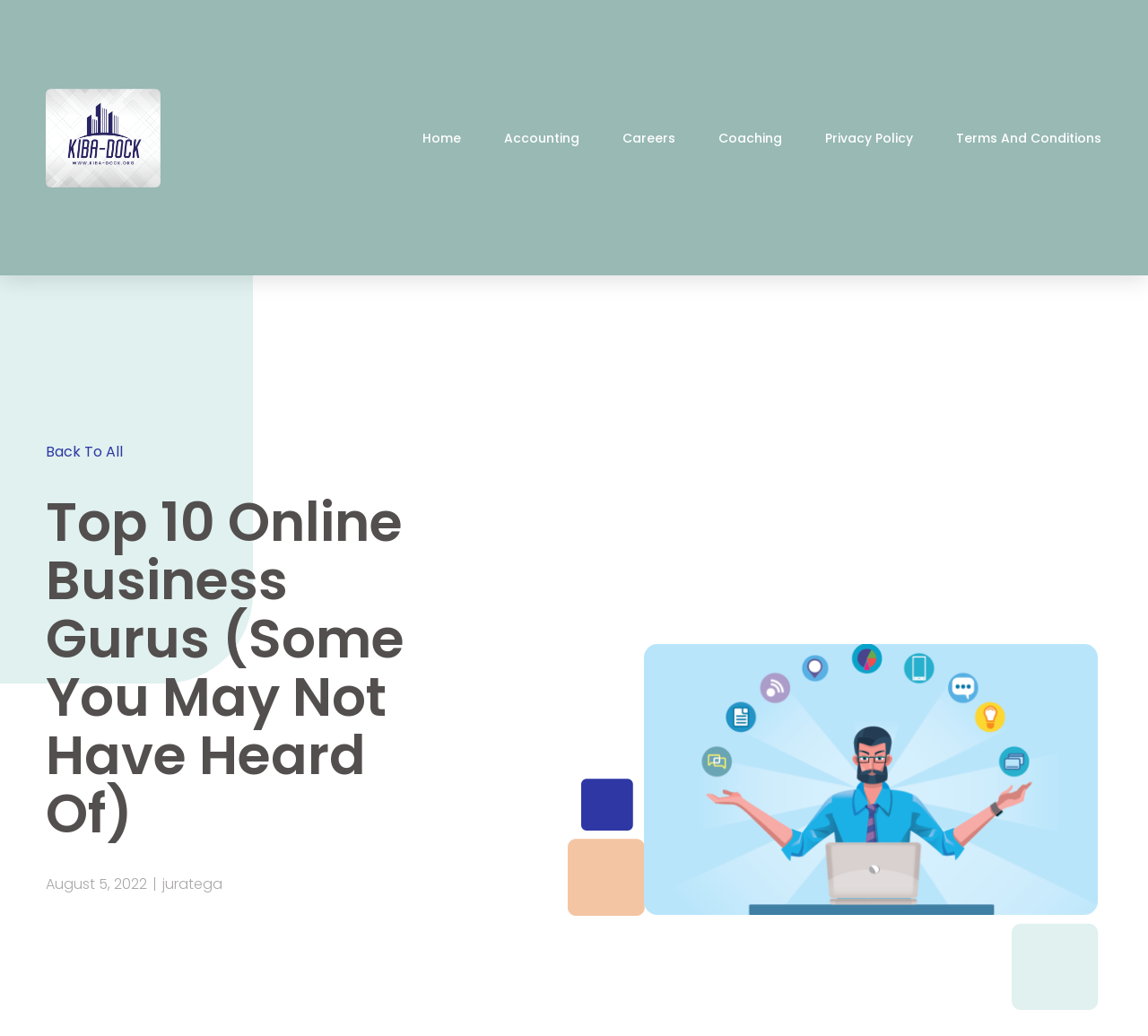How many links are in the top navigation bar?
Answer with a single word or phrase, using the screenshot for reference.

6